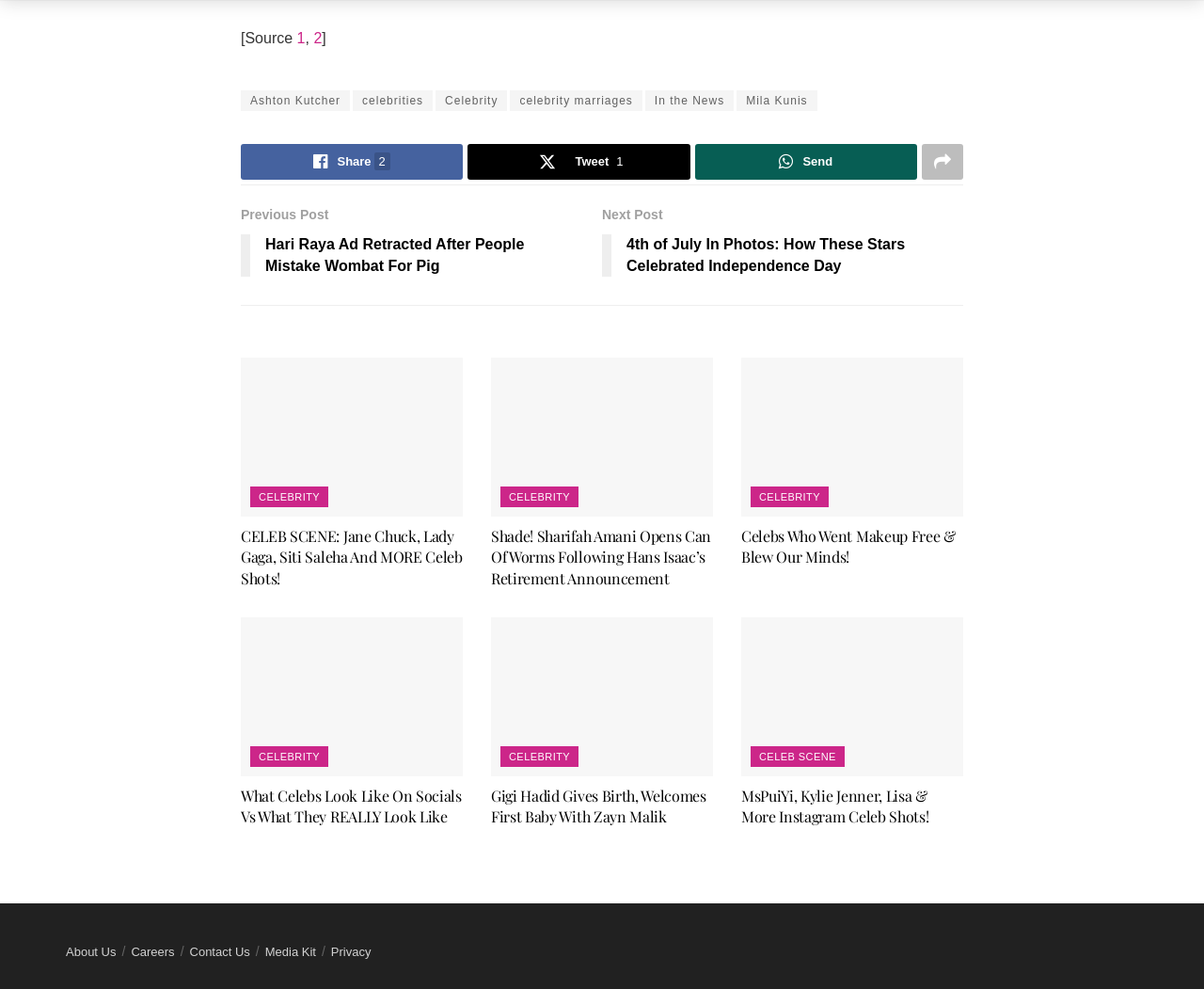Determine the bounding box coordinates of the clickable element to complete this instruction: "Read the article about Hari Raya Ad". Provide the coordinates in the format of four float numbers between 0 and 1, [left, top, right, bottom].

[0.2, 0.206, 0.5, 0.289]